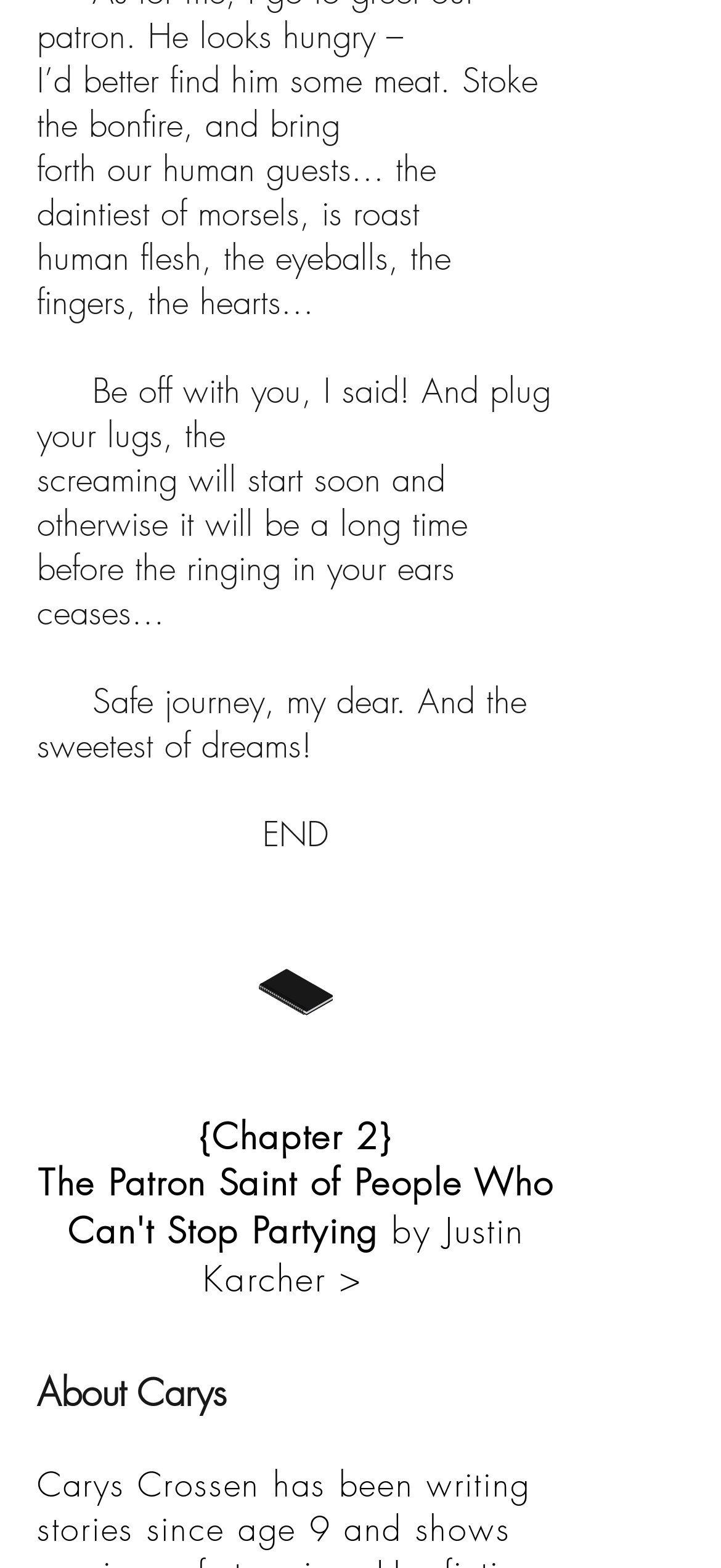Reply to the question with a single word or phrase:
What is the author of the story?

Justin Karcher